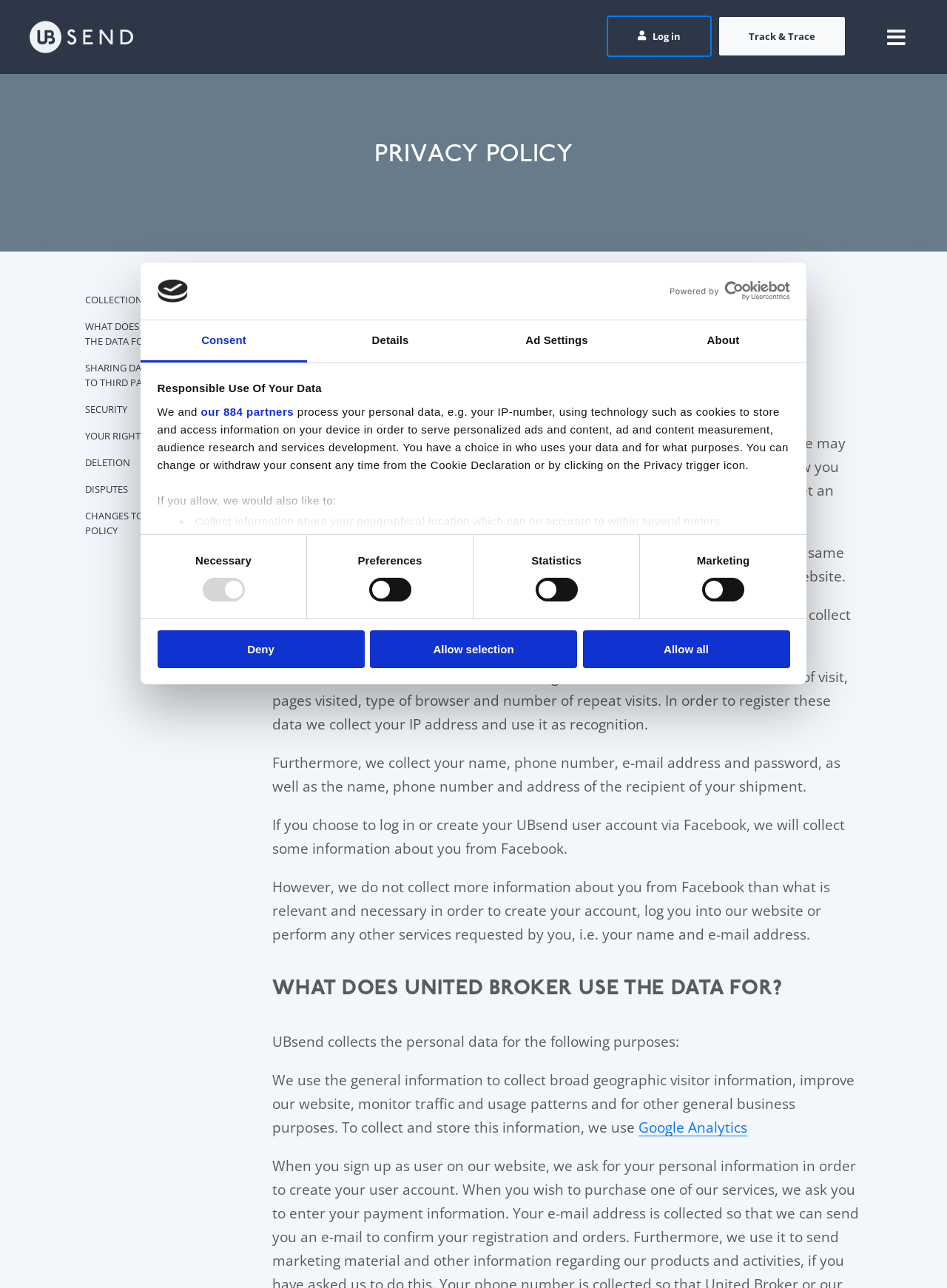Please analyze the image and give a detailed answer to the question:
What type of information is collected from Facebook?

The answer can be found in the paragraph that starts with 'If you choose to log in or create your UBsend user account via Facebook, we will collect some information about you from Facebook.' It specifically mentions that the company collects the user's name and email address from Facebook.